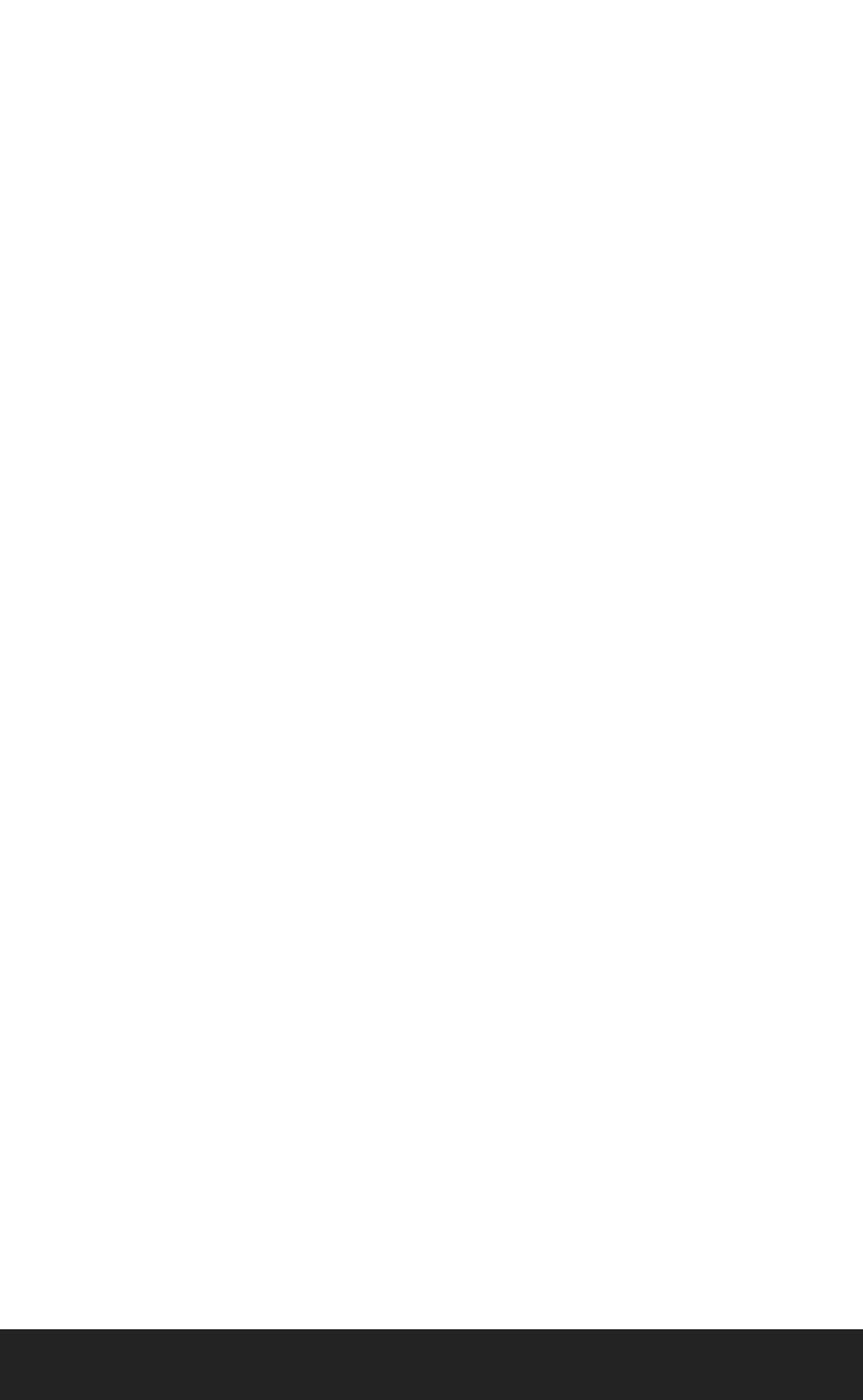Please give a succinct answer to the question in one word or phrase:
What is the purpose of the 'NEWSLETTER' section?

To subscribe to a newsletter